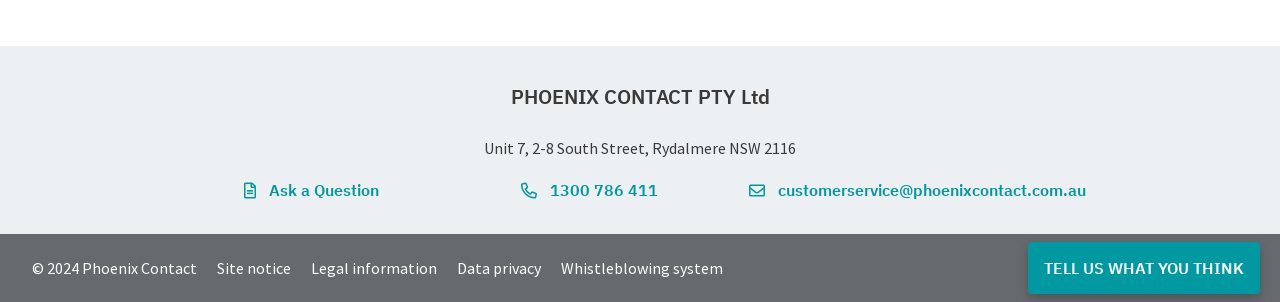Answer the question briefly using a single word or phrase: 
What is the address of the company?

Unit 7, 2-8 South Street, Rydalmere NSW 2116